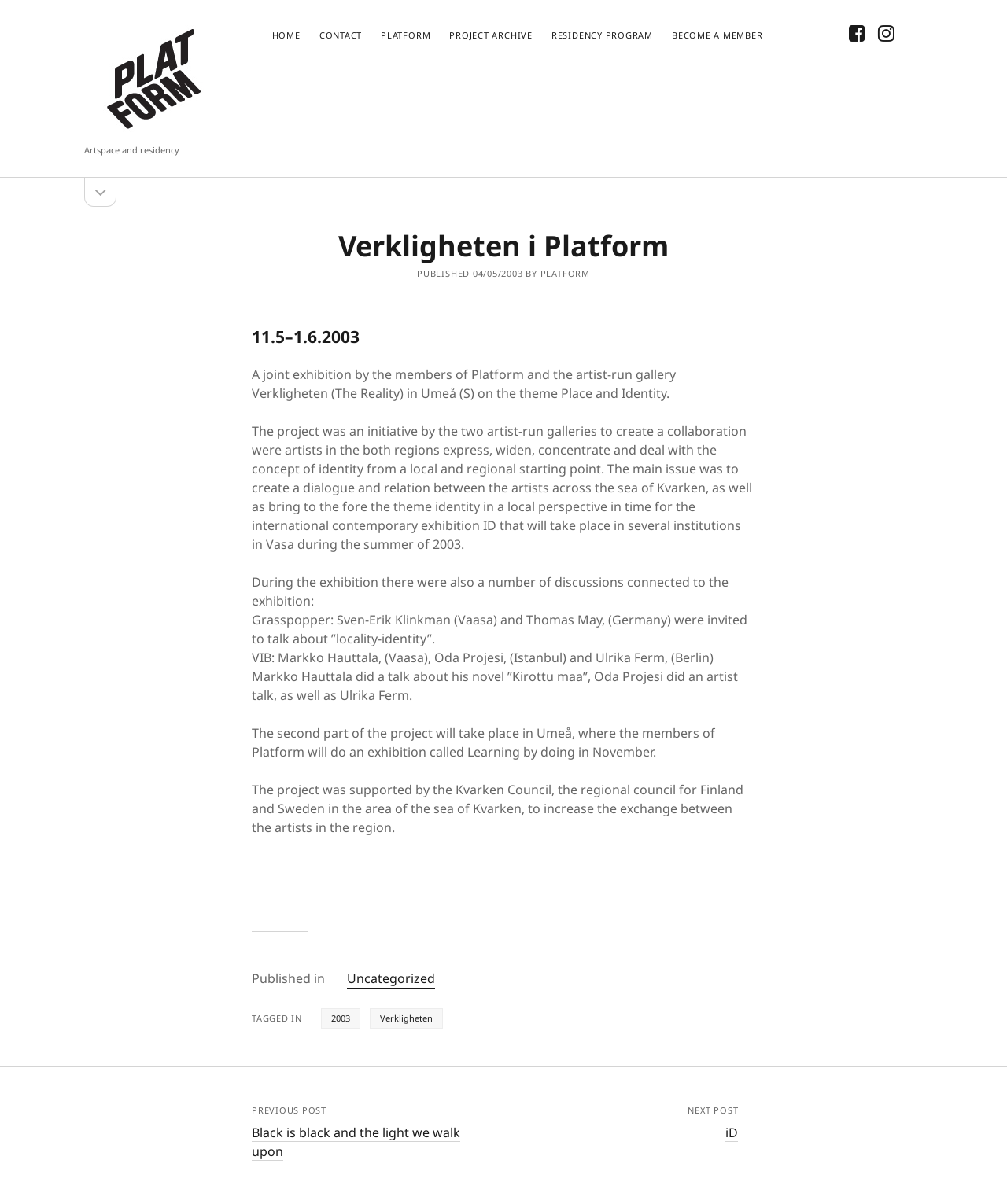How many social media links are present?
Using the image, give a concise answer in the form of a single word or short phrase.

2